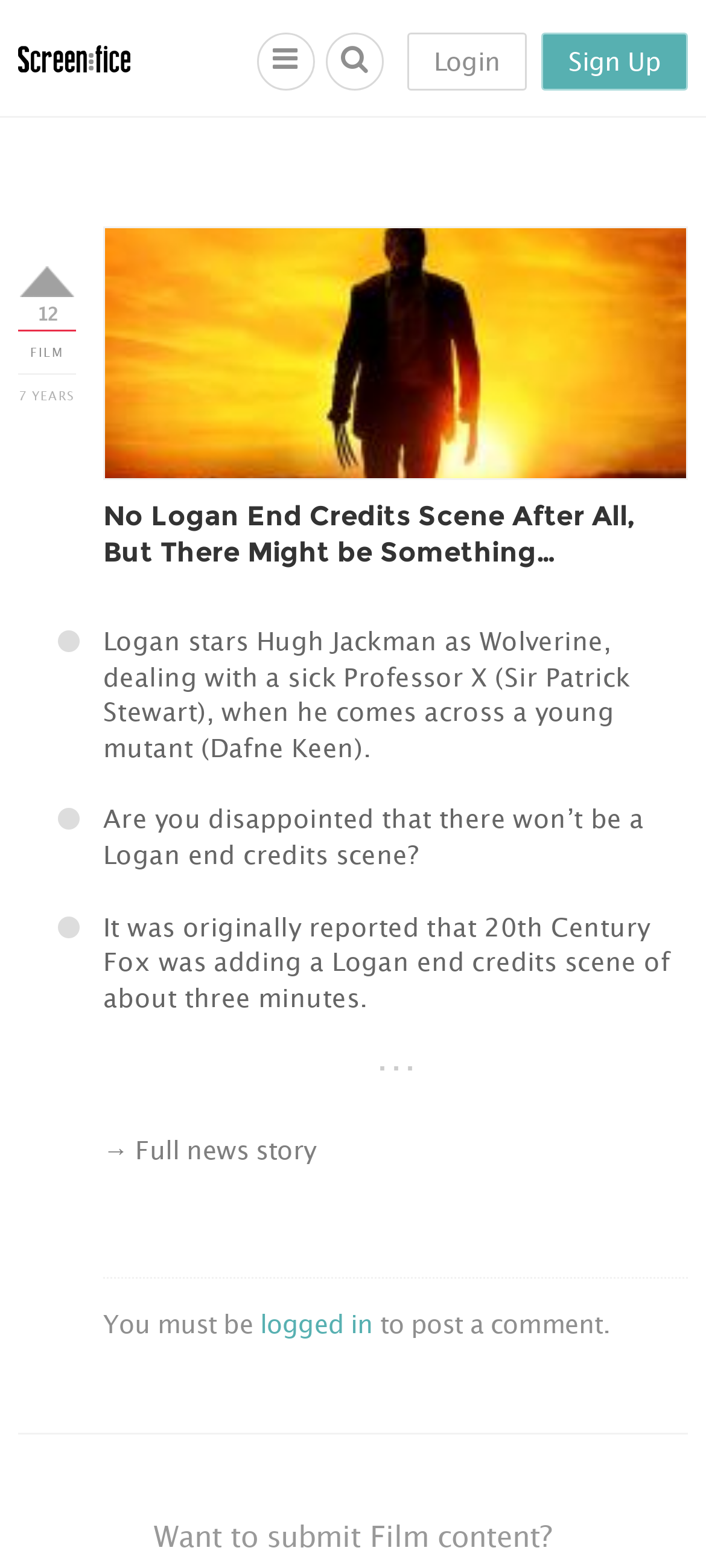Find the main header of the webpage and produce its text content.

No Logan End Credits Scene After All, But There Might be Something…